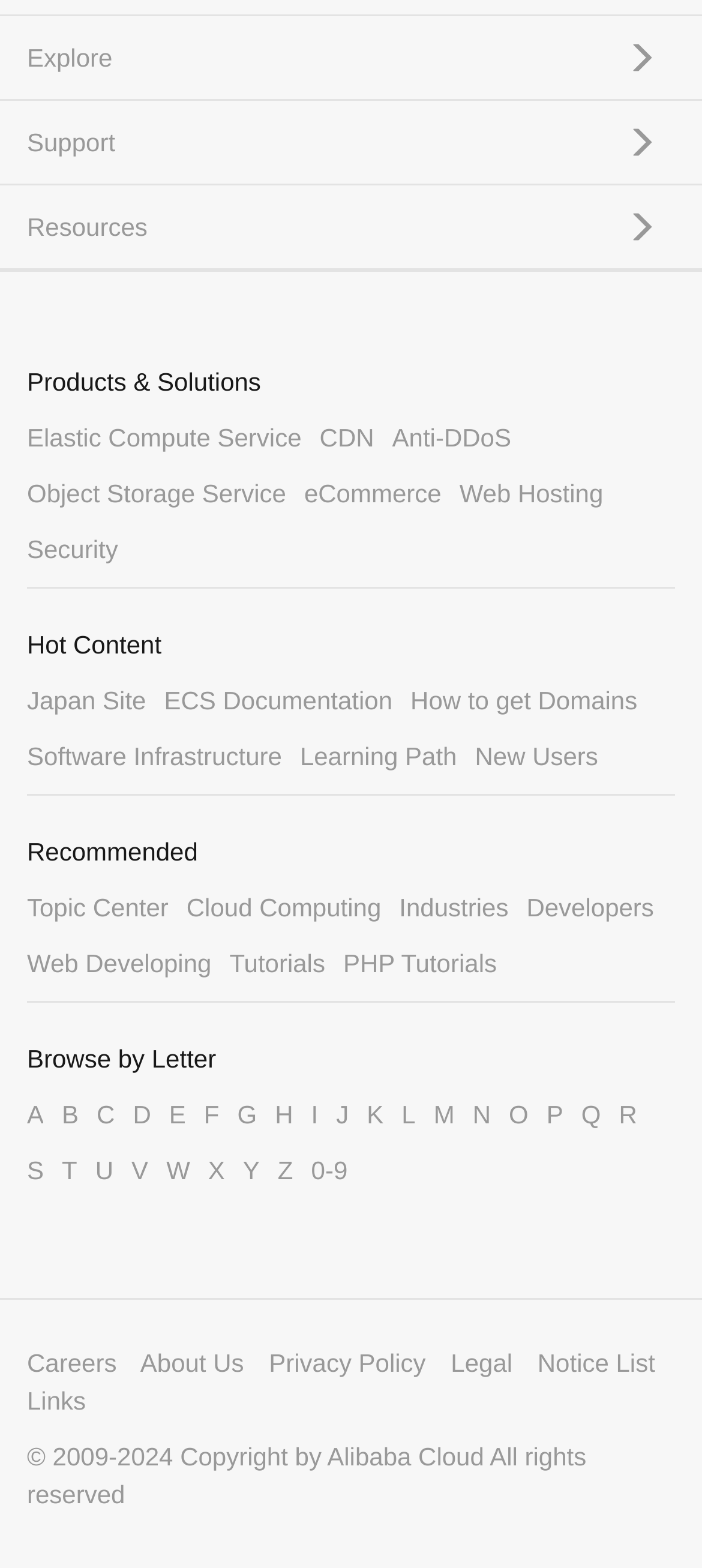Pinpoint the bounding box coordinates of the area that should be clicked to complete the following instruction: "Post a comment". The coordinates must be given as four float numbers between 0 and 1, i.e., [left, top, right, bottom].

None